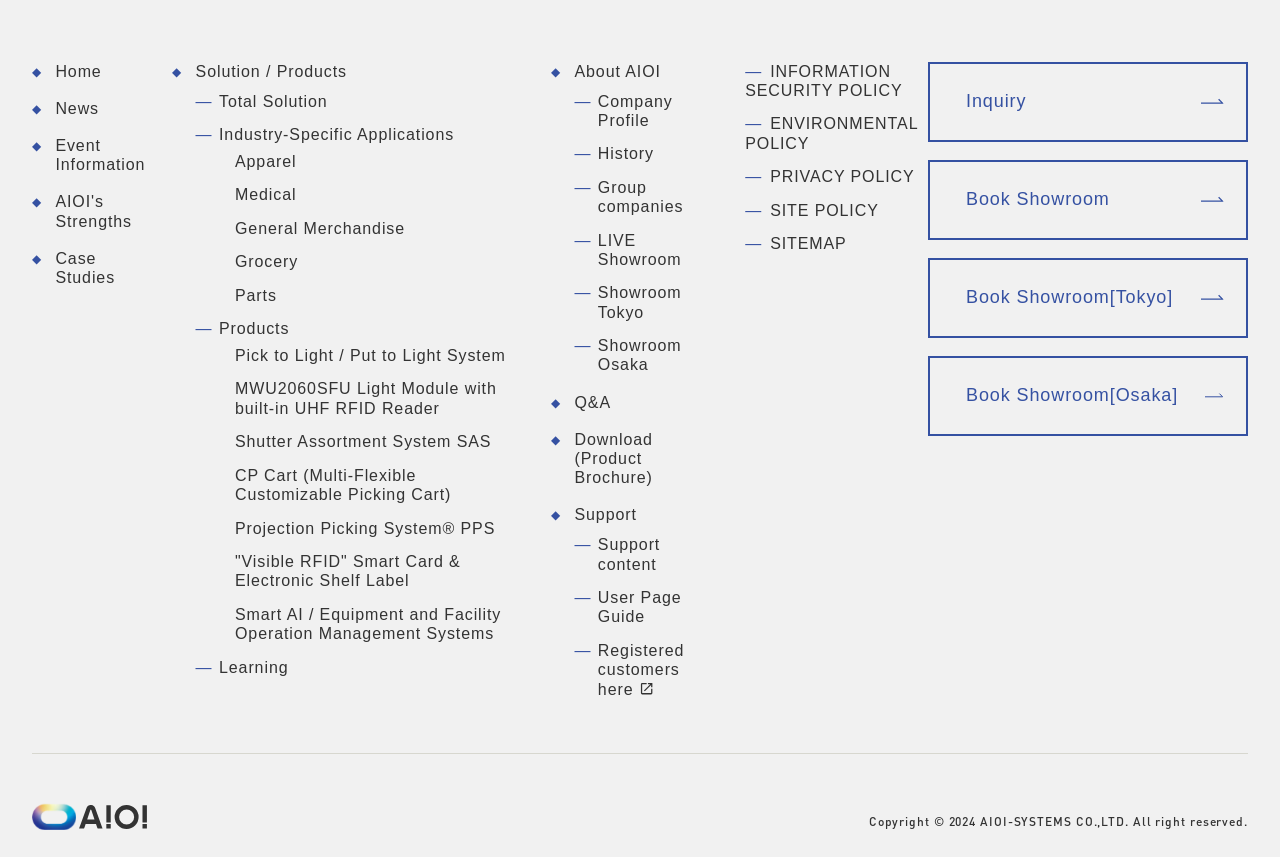What type of products does AIOI offer?
Please give a detailed and thorough answer to the question, covering all relevant points.

I deduced the type of products offered by AIOI by examining the links under 'Solution / Products', such as 'Pick to Light / Put to Light System' and 'MWU2060SFU Light Module with built-in UHF RFID Reader', which suggest industrial automation products.